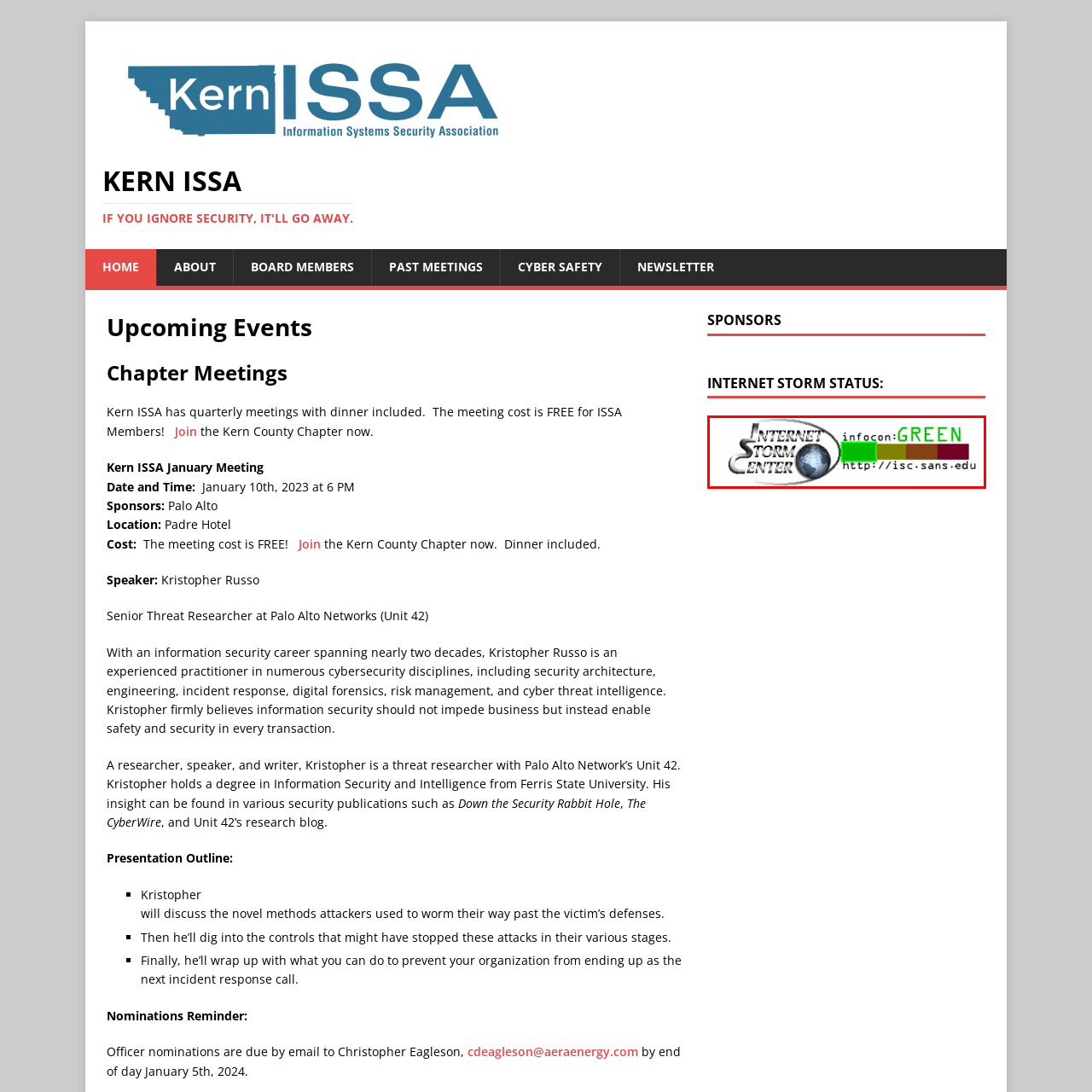What is the purpose of the colored bar?
Look at the image within the red bounding box and respond with a single word or phrase.

To indicate threat level